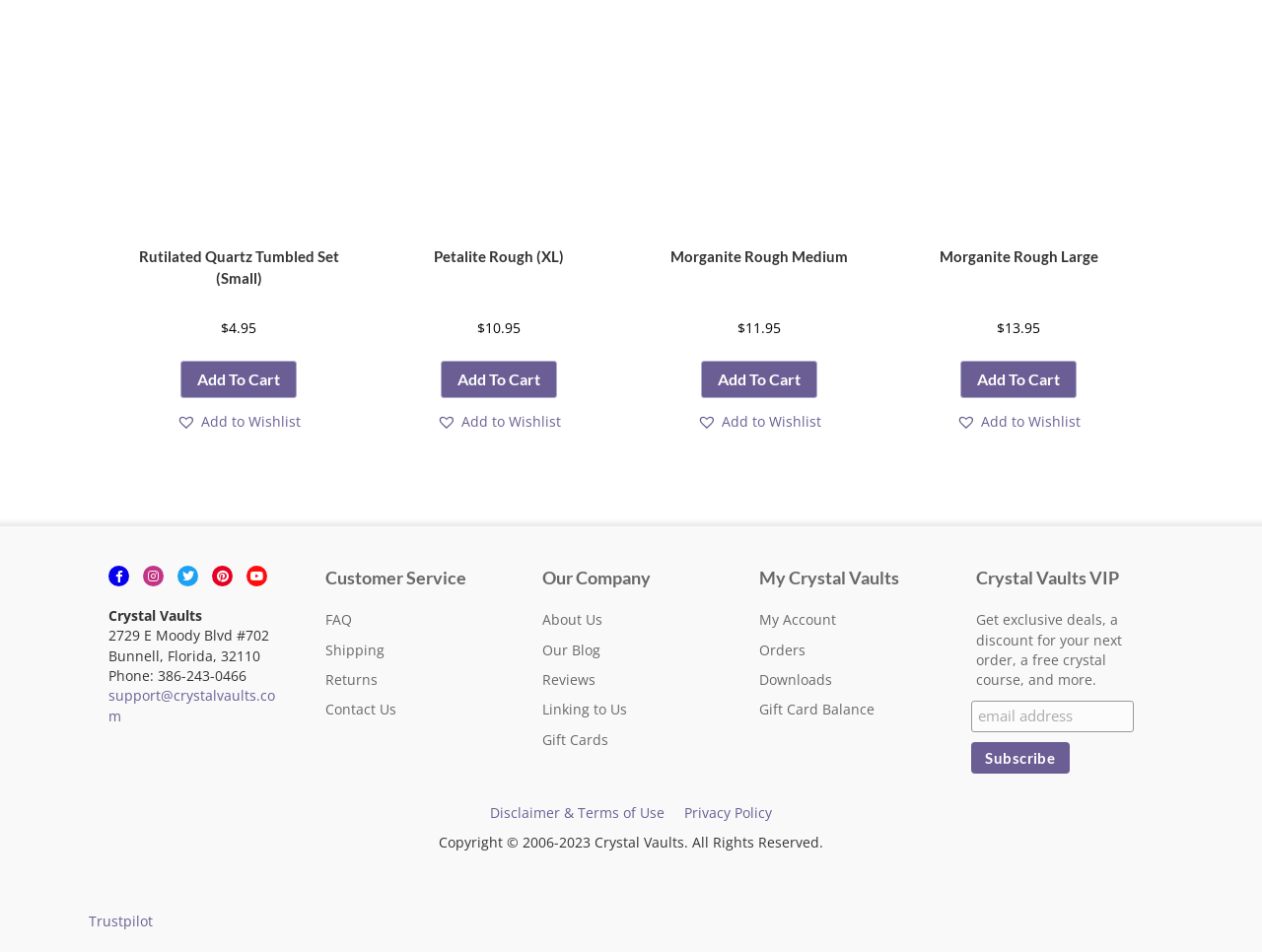What is the price of Petalite Rough (XL)?
Answer with a single word or phrase by referring to the visual content.

$10.95